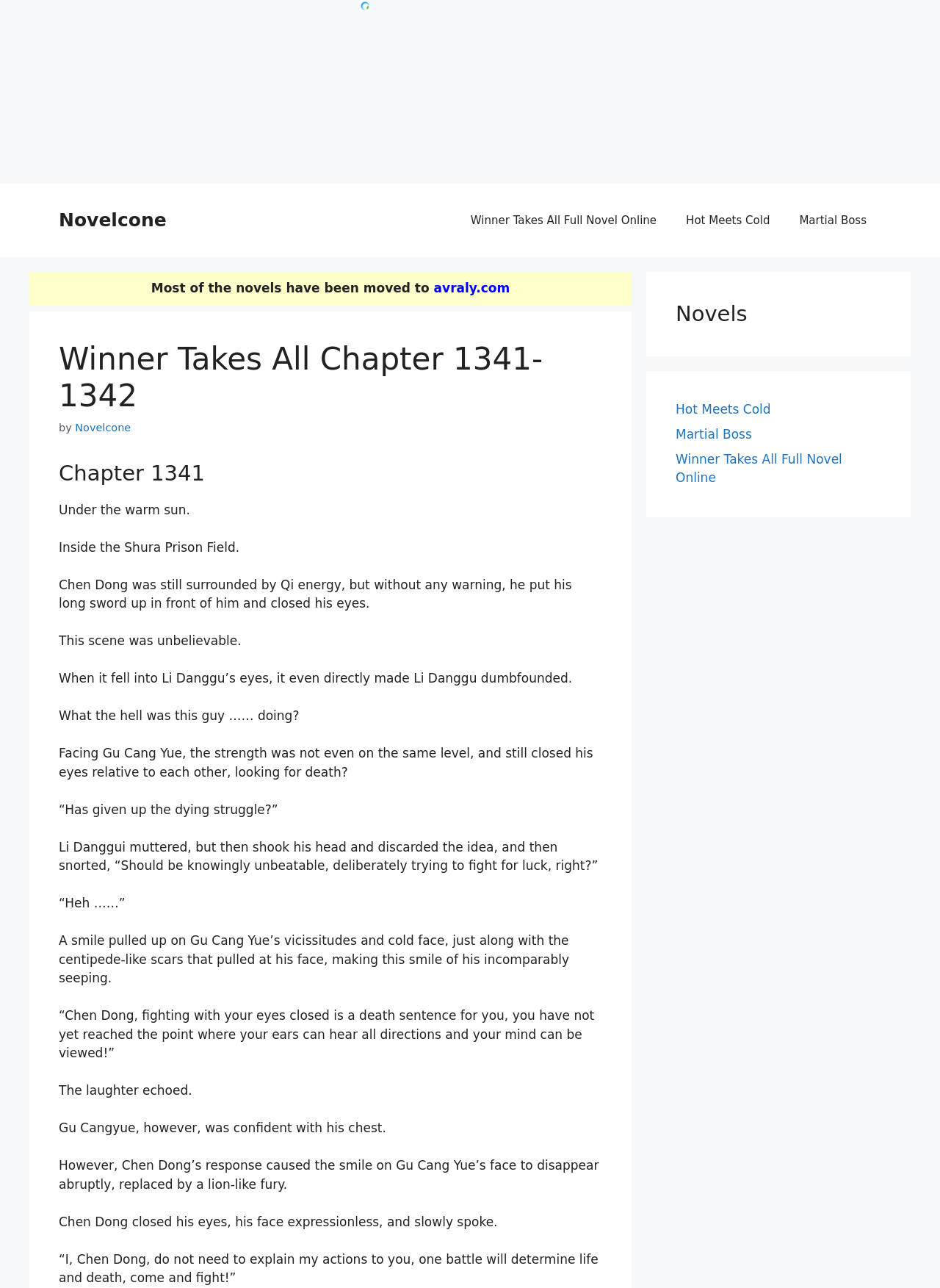Reply to the question with a single word or phrase:
What is the name of the website?

Novelcone